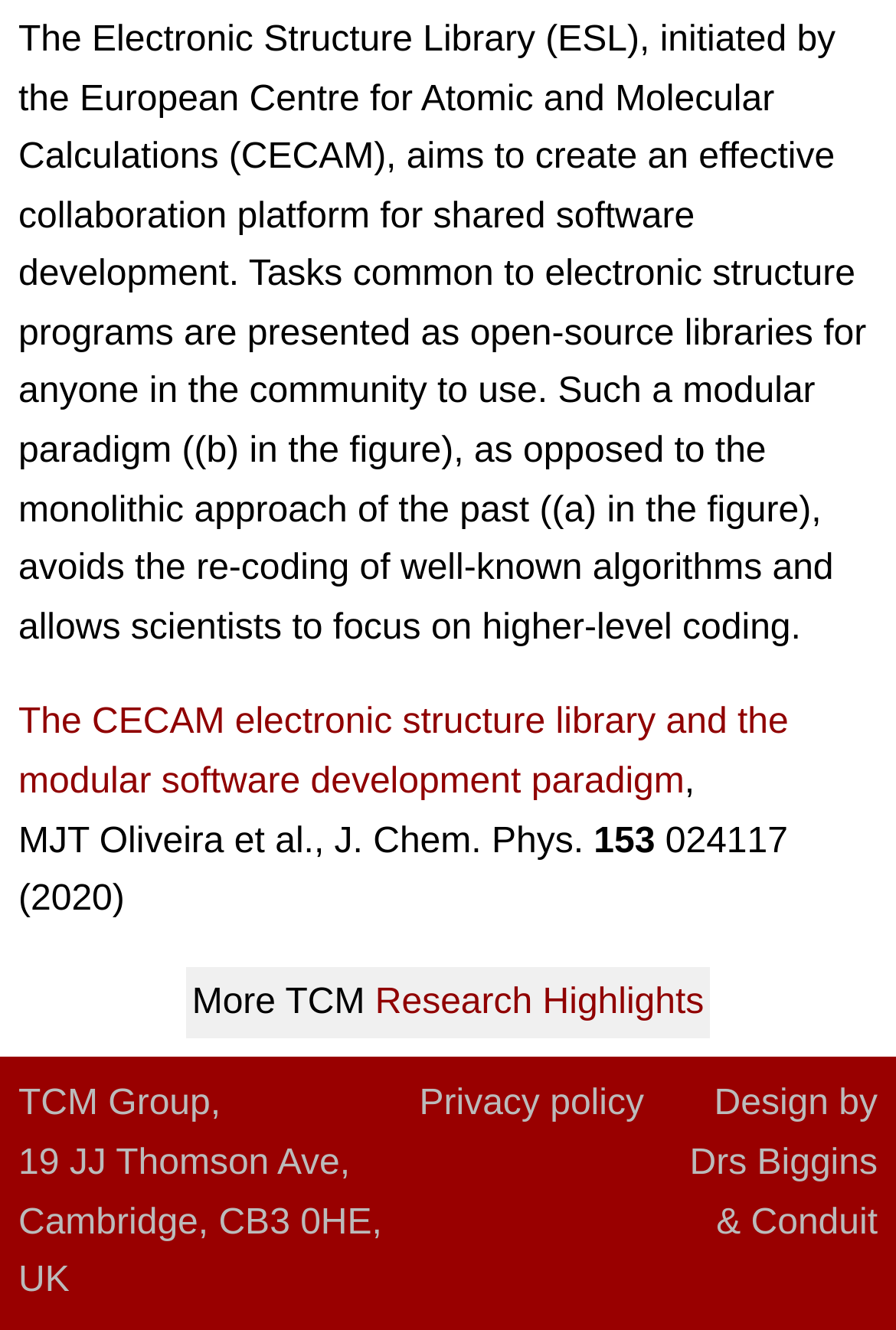What is the name of the research group?
Using the information from the image, give a concise answer in one word or a short phrase.

TCM Group